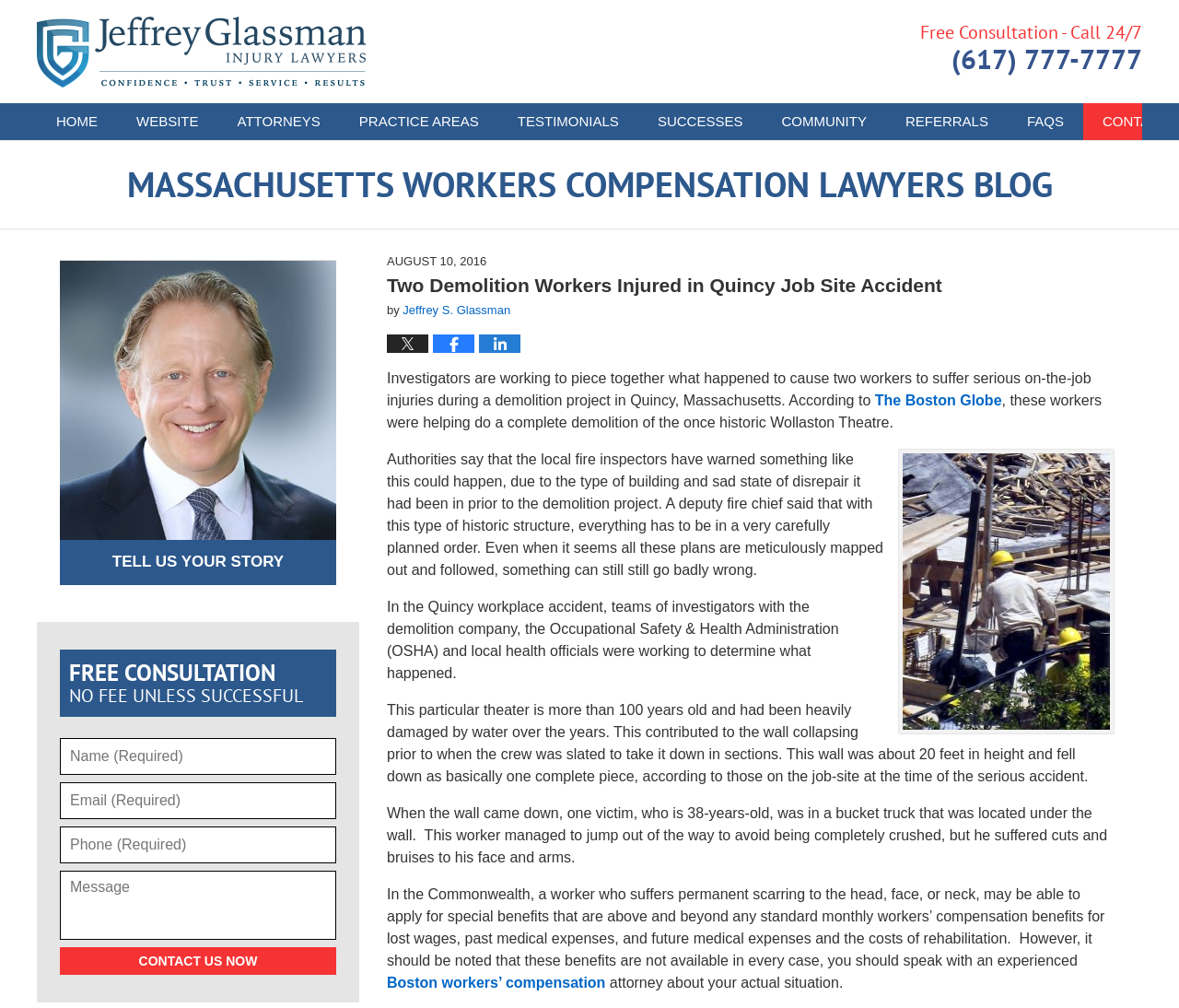Determine the bounding box coordinates of the section I need to click to execute the following instruction: "Fill in the free consultation form". Provide the coordinates as four float numbers between 0 and 1, i.e., [left, top, right, bottom].

[0.051, 0.732, 0.285, 0.769]